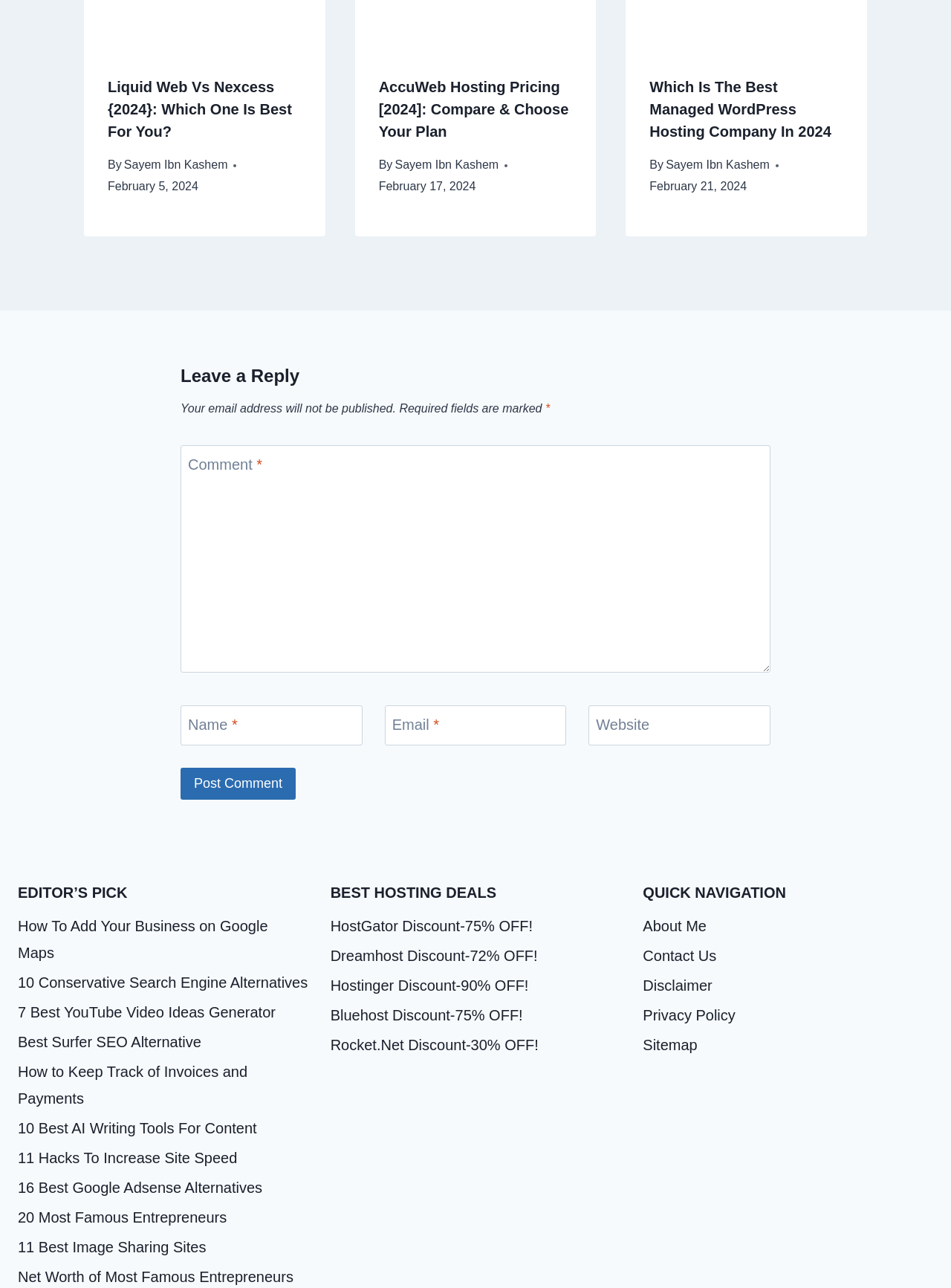Provide the bounding box coordinates for the UI element that is described as: "parent_node: Website aria-label="Website" name="url" placeholder="https://www.example.com"".

[0.619, 0.547, 0.81, 0.579]